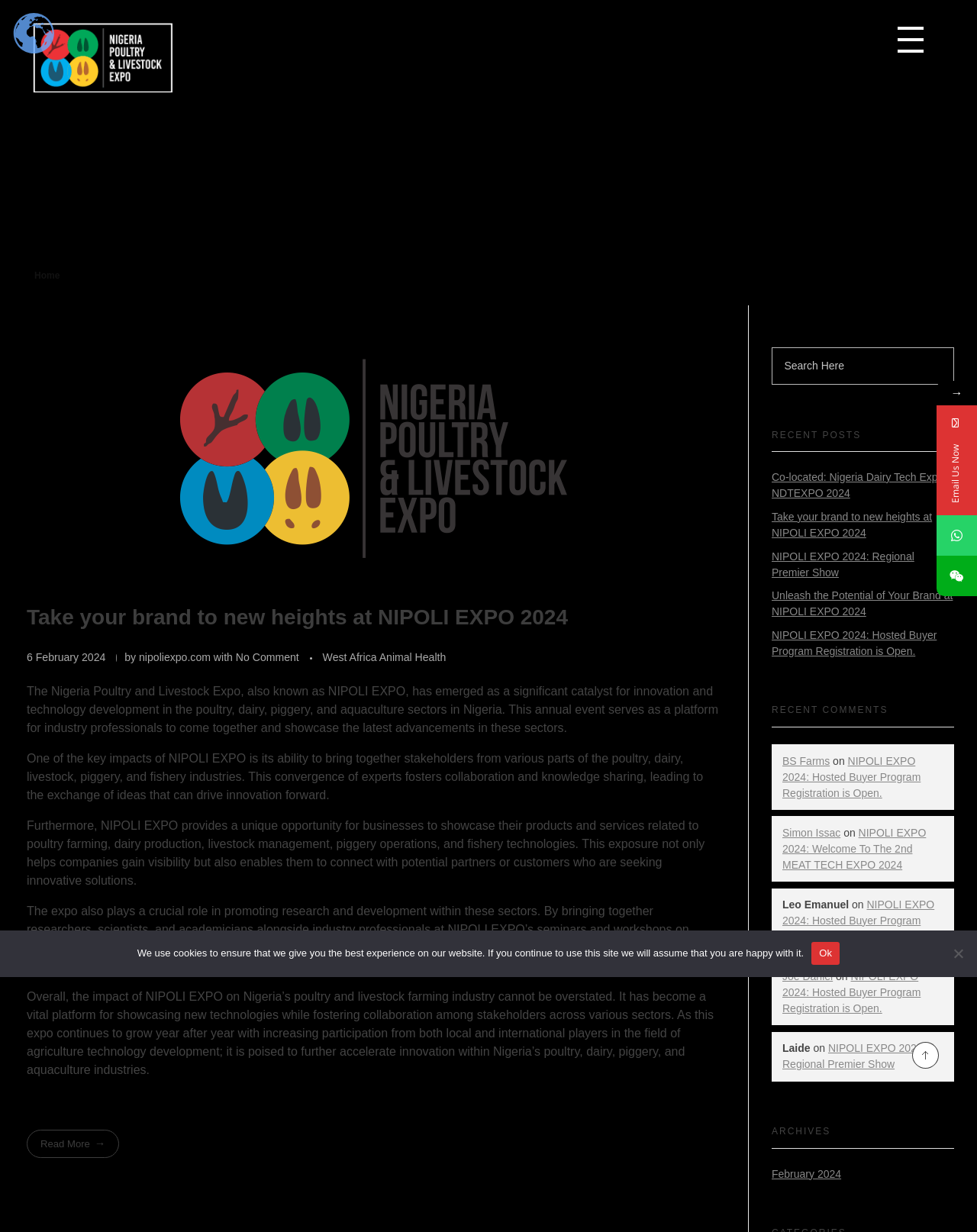Create an elaborate caption that covers all aspects of the webpage.

The webpage is about NIPOLI EXPO 2024, a regional and exclusive meeting point for major brands and suppliers in the animal health and nutrition industry in West Africa. 

At the top of the page, there is a logo and a heading that reads "NIPOLI EXPO 2024". Below this, there is a brief description of the event. 

The main content of the page is divided into several sections. The first section has a heading that reads "Take your brand to new heights at NIPOLI EXPO 2024" and includes a link to the event, an image, and some text describing the event. 

Below this, there are three paragraphs of text that provide more information about NIPOLI EXPO, its impact on the poultry and livestock farming industry in Nigeria, and its role in promoting research and development in these sectors. 

Further down the page, there is a section with recent posts, which includes links to several articles. Next to this, there is a search bar and a section with recent comments, which includes links to comments from various users. 

At the bottom of the page, there are links to archives, terms and conditions, cookie policy, privacy policy, and sitemap. There are also social media links to Instagram, LinkedIn, Facebook, and Twitter. 

Finally, there is a copyright notice at the very bottom of the page, which reads "Copyright © 2024 NIPOLI EXPO 2024. All Rights Reserved."